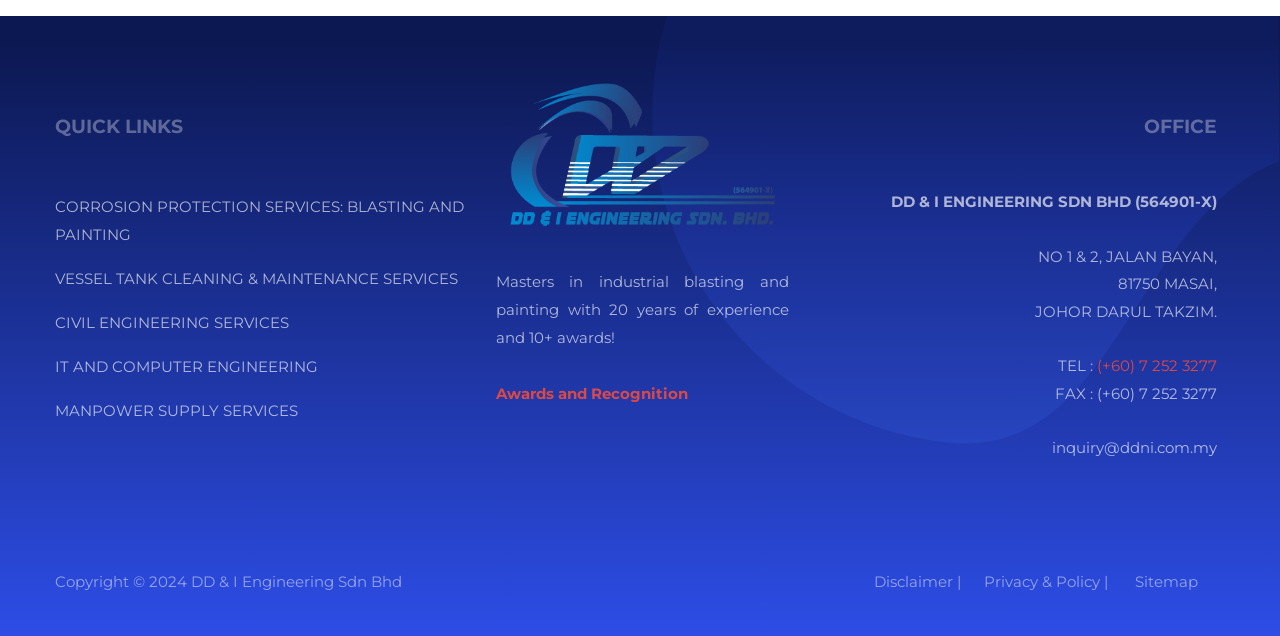Find the bounding box coordinates for the UI element whose description is: "Awards and Recognition". The coordinates should be four float numbers between 0 and 1, in the format [left, top, right, bottom].

[0.387, 0.603, 0.537, 0.633]